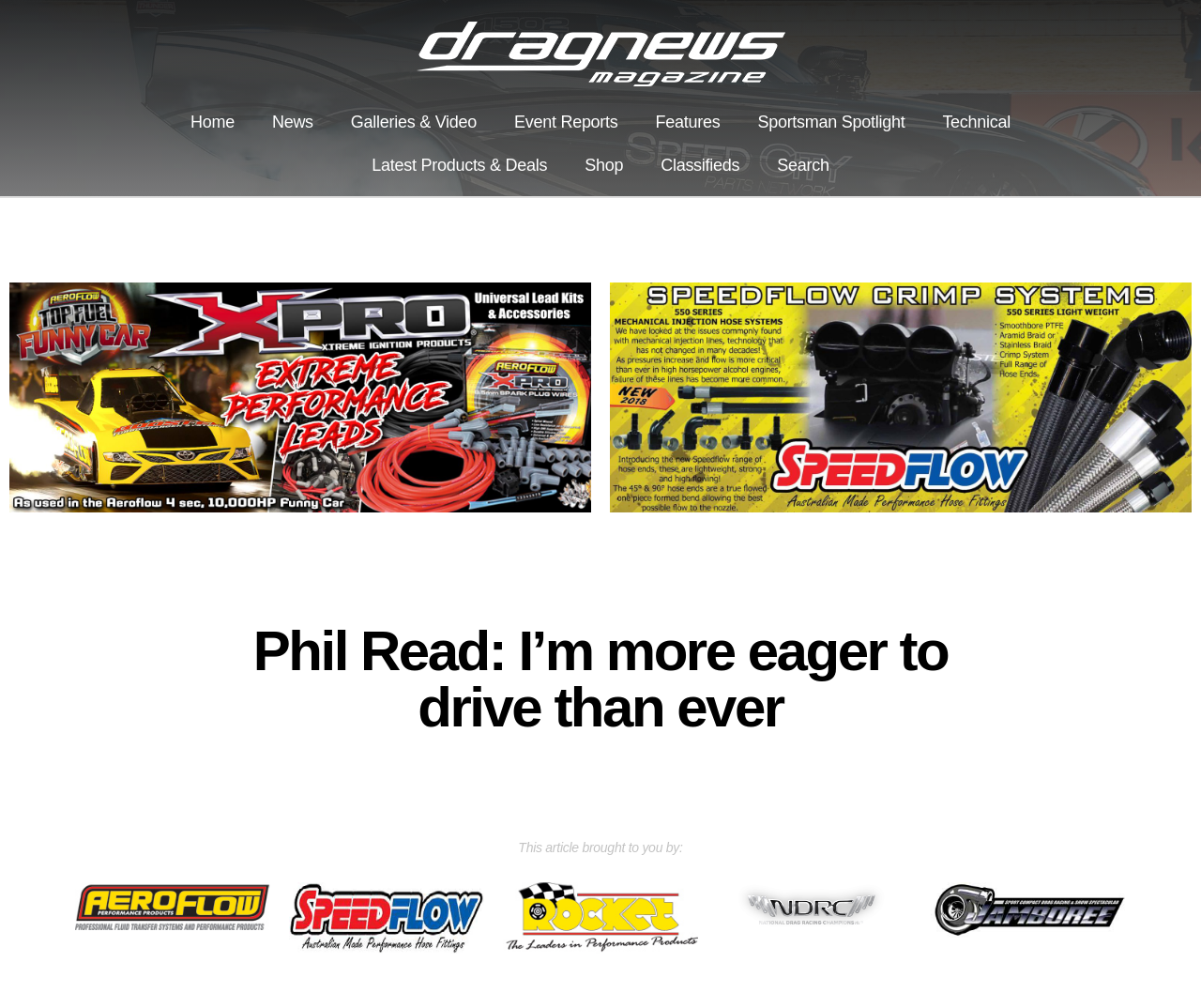Please determine the bounding box coordinates of the area that needs to be clicked to complete this task: 'Click on the link to unlock efficiency with top productivity tools and apps'. The coordinates must be four float numbers between 0 and 1, formatted as [left, top, right, bottom].

None